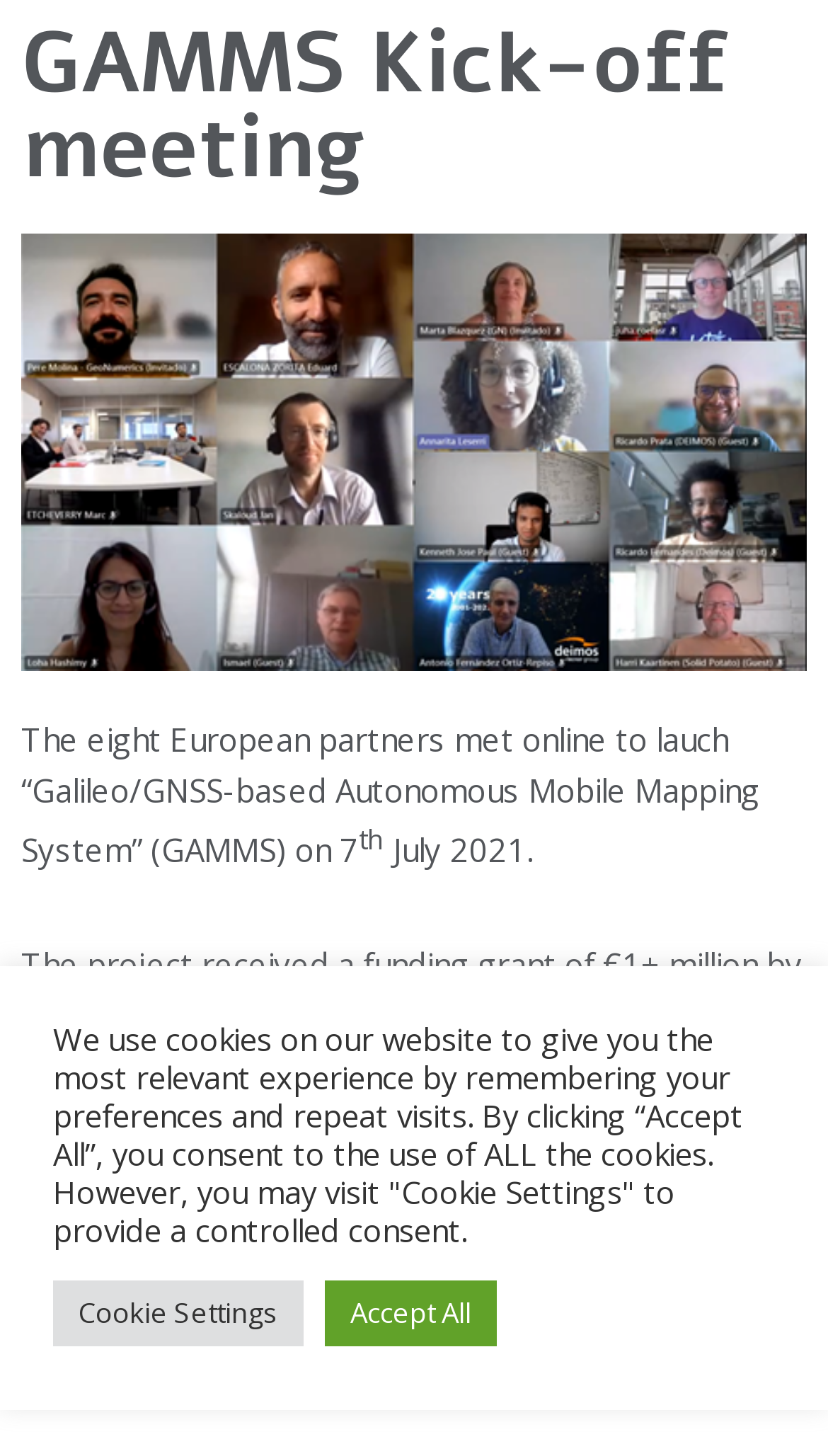Please examine the image and provide a detailed answer to the question: How many European partners are involved in GAMMS?

The answer can be found in the first sentence of the webpage, which states 'The eight European partners met online to launch “Galileo/GNSS-based Autonomous Mobile Mapping System” (GAMMS) on 7th July 2021.'